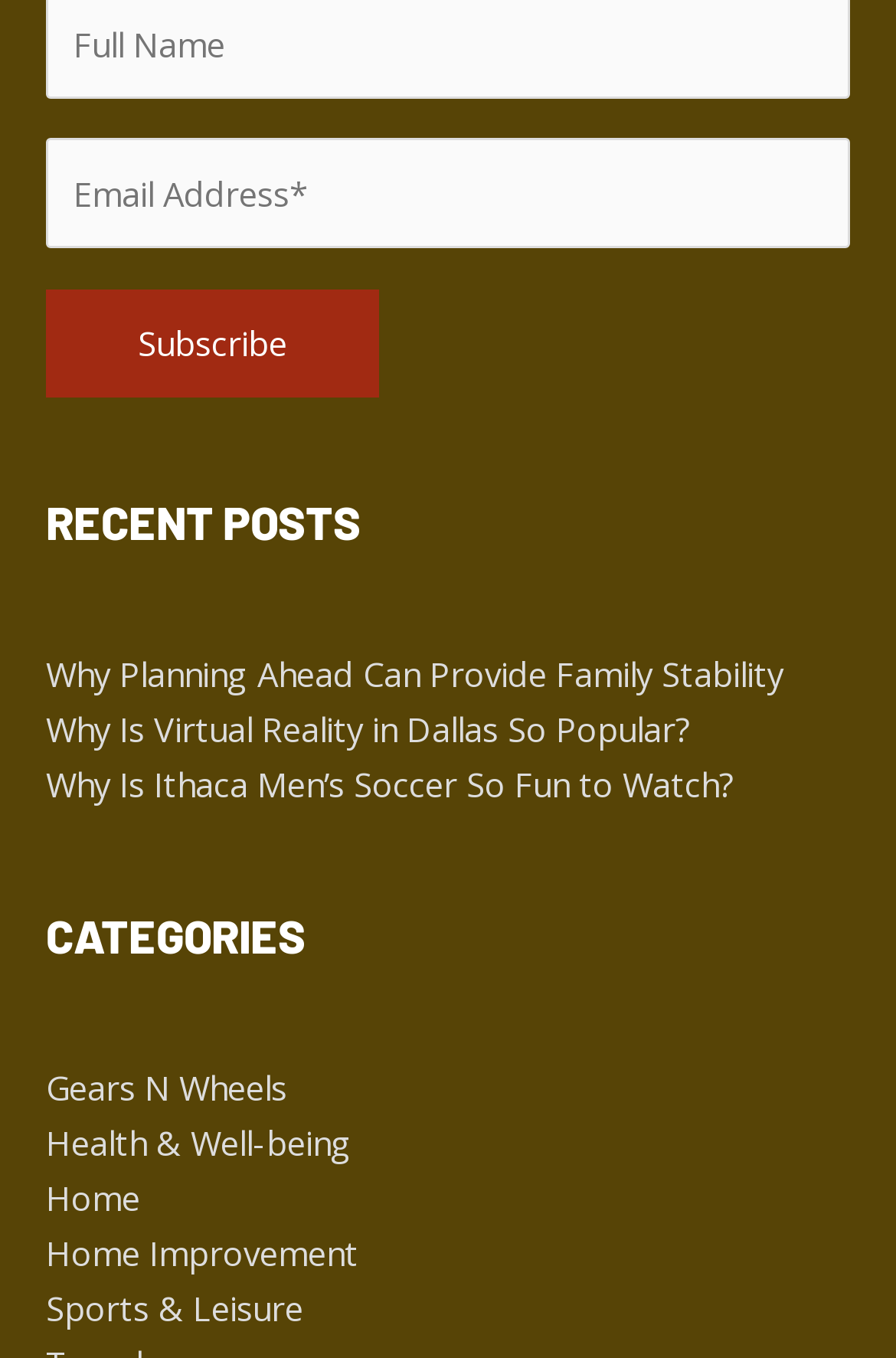Determine the bounding box coordinates of the region to click in order to accomplish the following instruction: "Read recent post about family stability". Provide the coordinates as four float numbers between 0 and 1, specifically [left, top, right, bottom].

[0.051, 0.478, 0.874, 0.512]